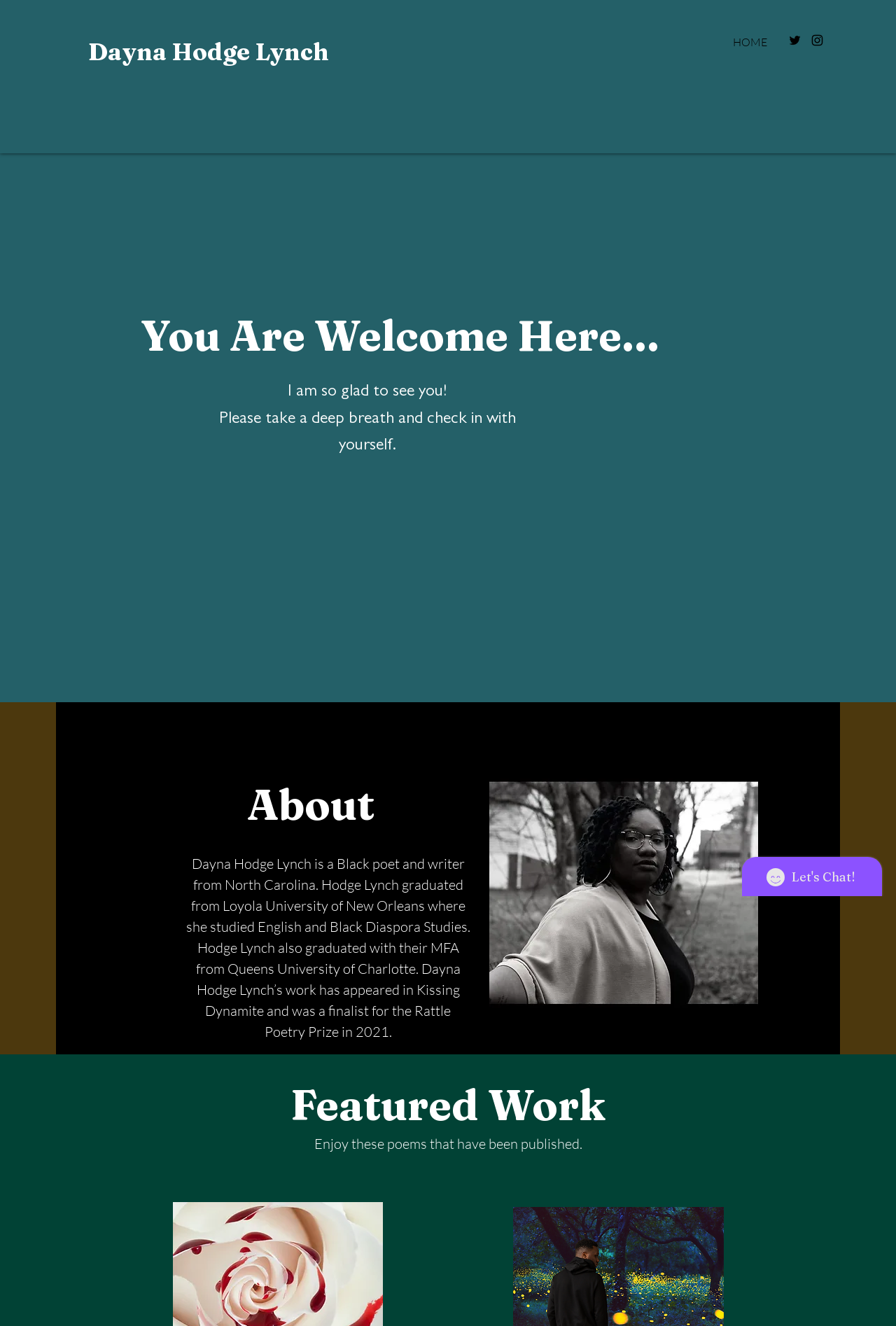Provide an in-depth caption for the webpage.

The webpage is a personal website, titled "HOME | My Site", with a focus on the author, Dayna Hodge Lynch. At the top left, there is a heading with the author's name, "Dayna Hodge Lynch", which is also a link. Below this, there is a navigation menu labeled "Site" with a link to "HOME" at the top right.

To the right of the navigation menu, there is a social bar with links to Twitter and Instagram, each accompanied by an icon. Below the social bar, there is a heading that reads "You Are Welcome Here..." followed by two paragraphs of text, which appear to be a personal message from the author.

Further down the page, there is a section about the author, headed by "About". This section includes a brief biography of the author, including their education and writing credentials. To the right of the biography, there is a headshot of the author.

Below the "About" section, there is a heading labeled "Featured Work", followed by a brief introduction to the author's published poems. The page also includes an iframe at the bottom right, labeled "Wix Chat".